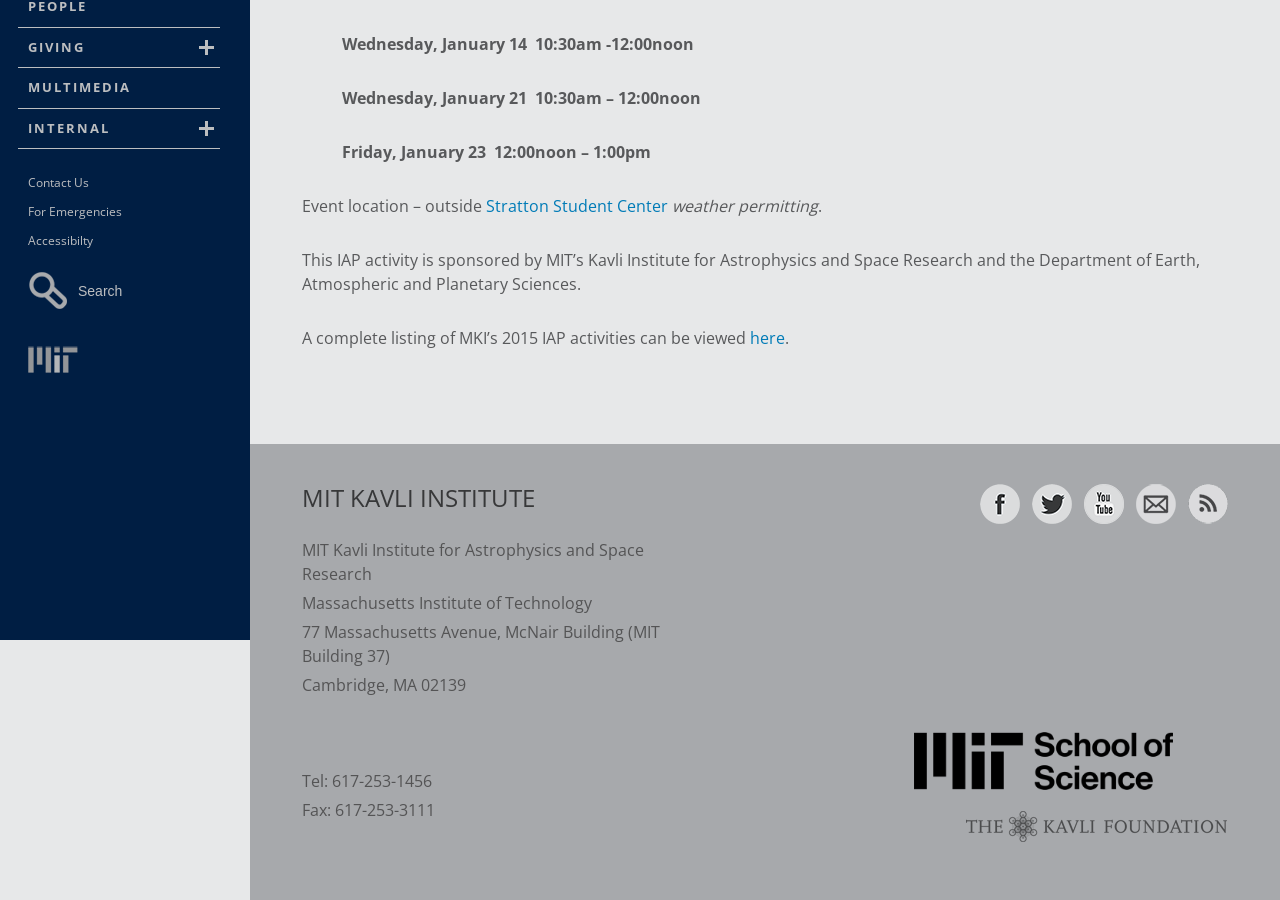Using the webpage screenshot and the element description The Kavli Foundation, determine the bounding box coordinates. Specify the coordinates in the format (top-left x, top-left y, bottom-right x, bottom-right y) with values ranging from 0 to 1.

[0.754, 0.884, 0.96, 0.949]